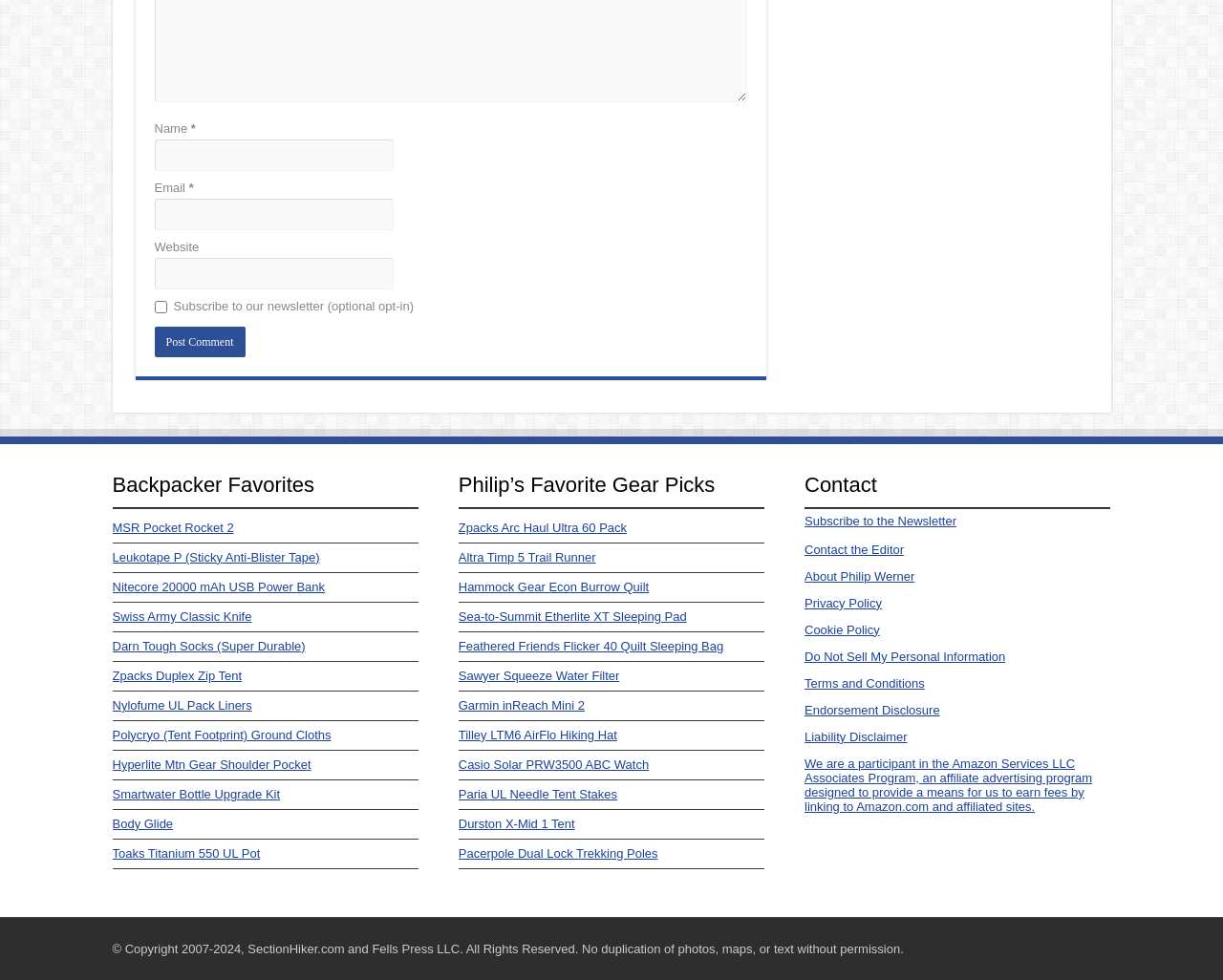Please identify the bounding box coordinates of where to click in order to follow the instruction: "Click the 'MSR Pocket Rocket 2' link".

[0.092, 0.531, 0.191, 0.546]